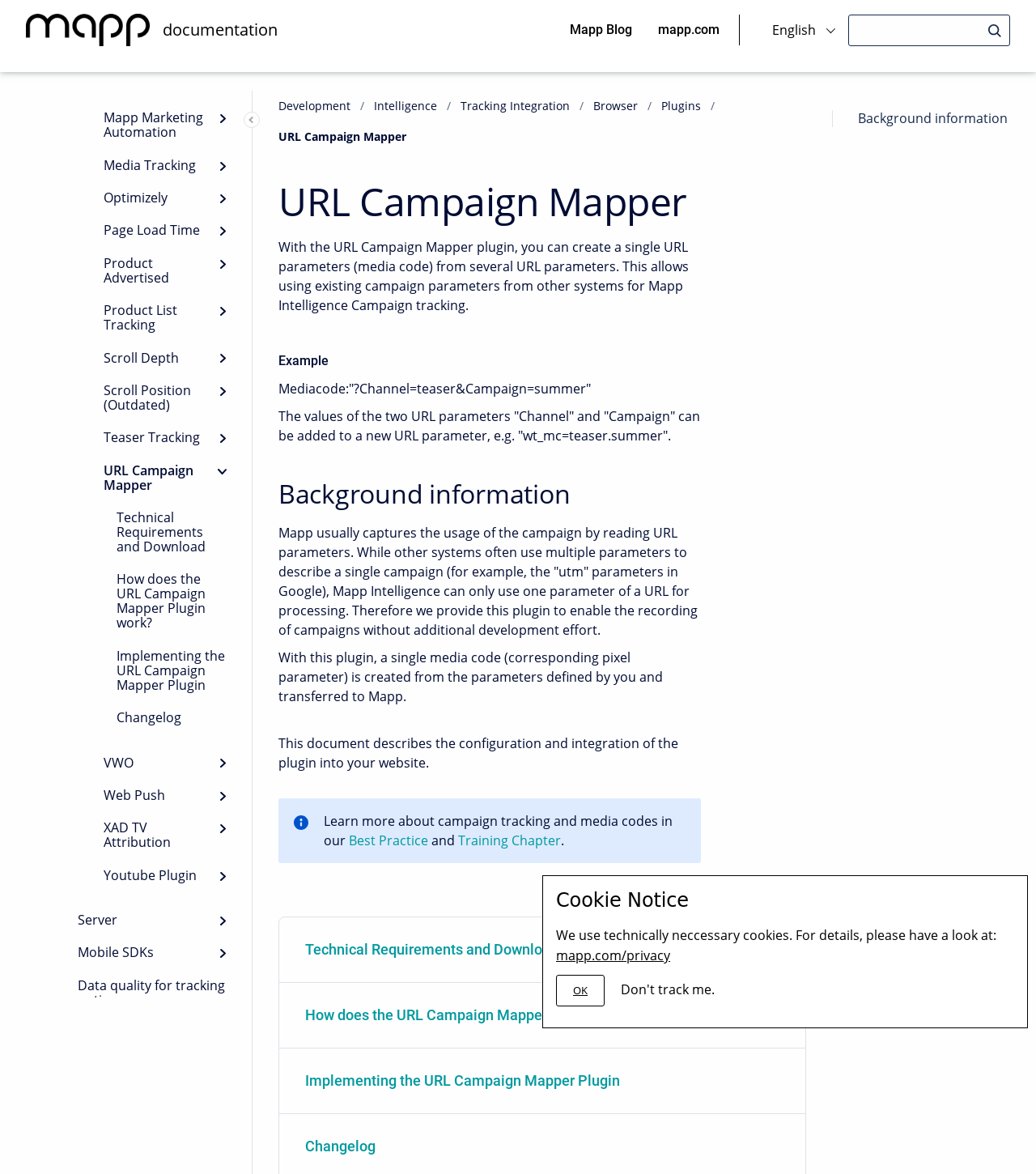Given the webpage screenshot and the description, determine the bounding box coordinates (top-left x, top-left y, bottom-right x, bottom-right y) that define the location of the UI element matching this description: parent_node: XAD TV Attribution aria-label="Expand"

[0.199, 0.505, 0.23, 0.532]